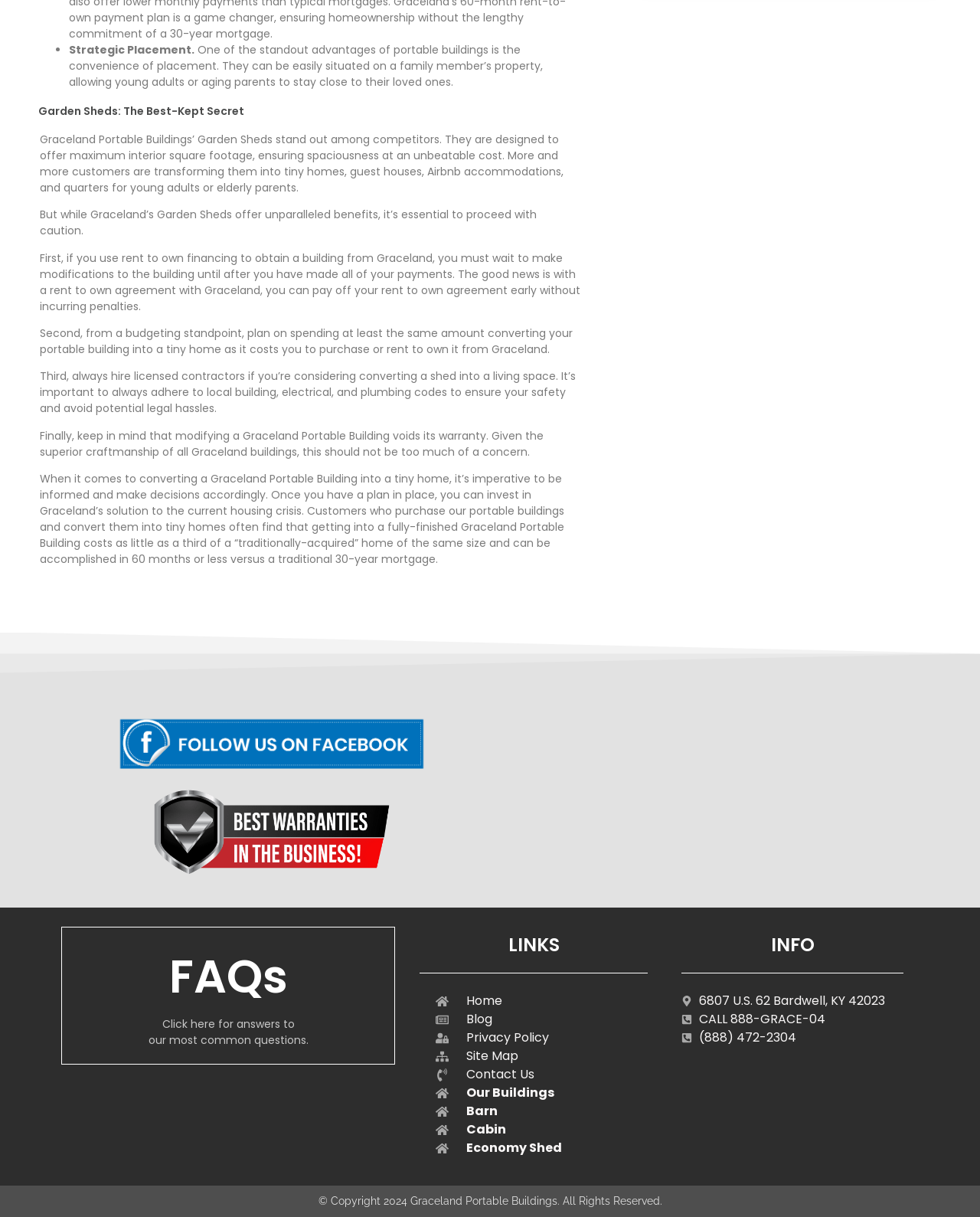Answer briefly with one word or phrase:
What is the consequence of modifying a Graceland Portable Building?

Voids warranty